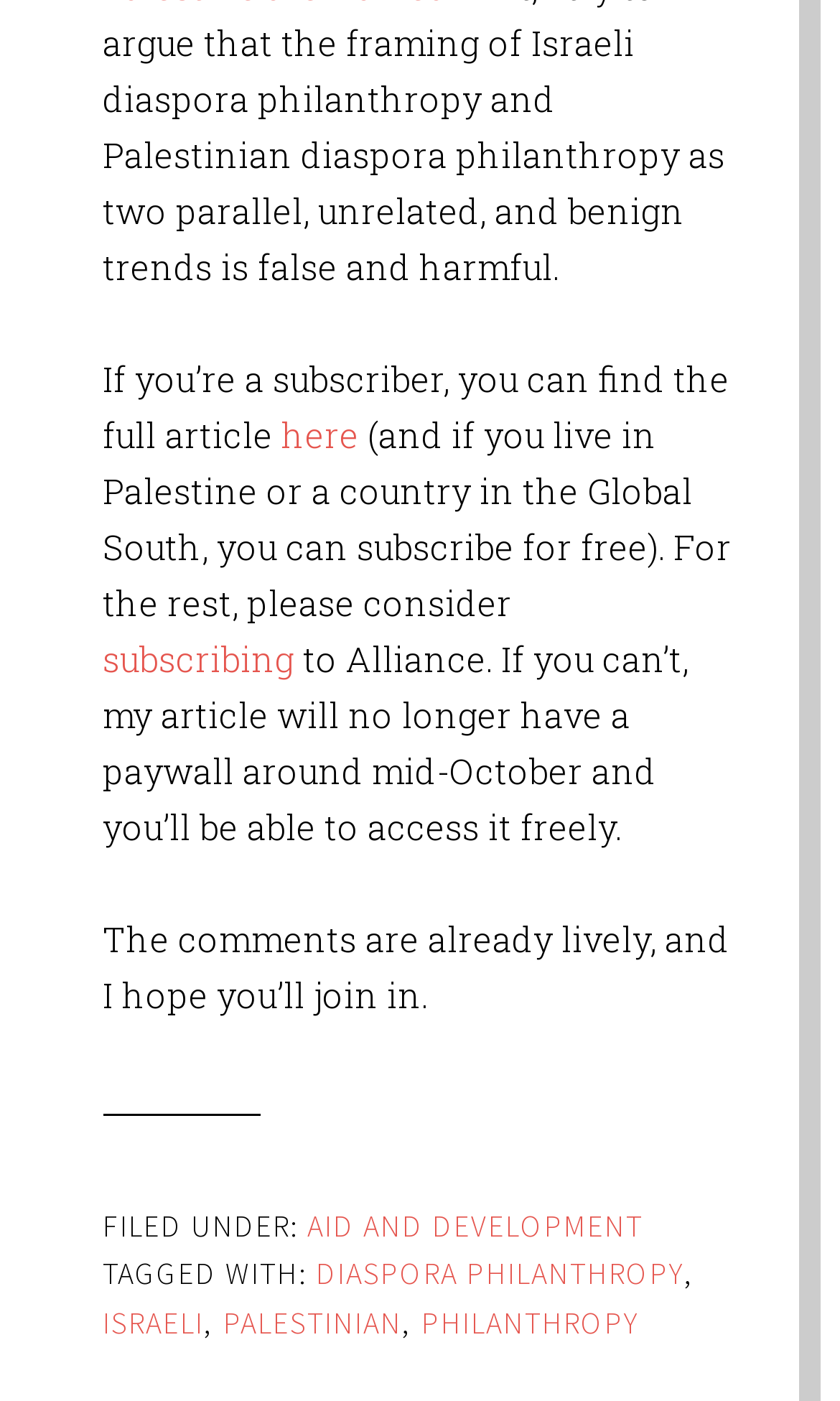Identify the bounding box for the UI element that is described as follows: "Aid and Development".

[0.366, 0.861, 0.766, 0.888]